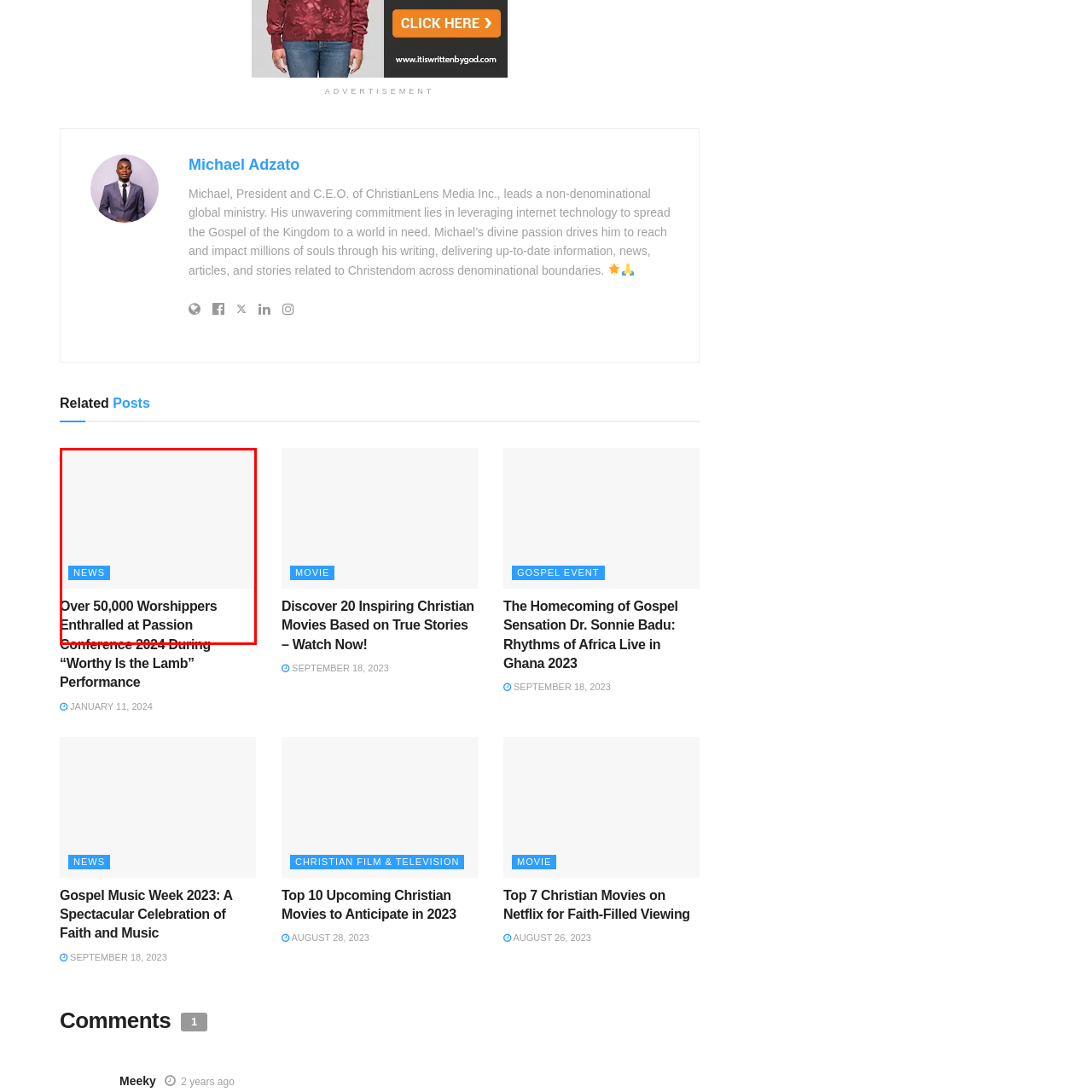Study the image inside the red outline, What is the label on the prominent blue button? 
Respond with a brief word or phrase.

NEWS